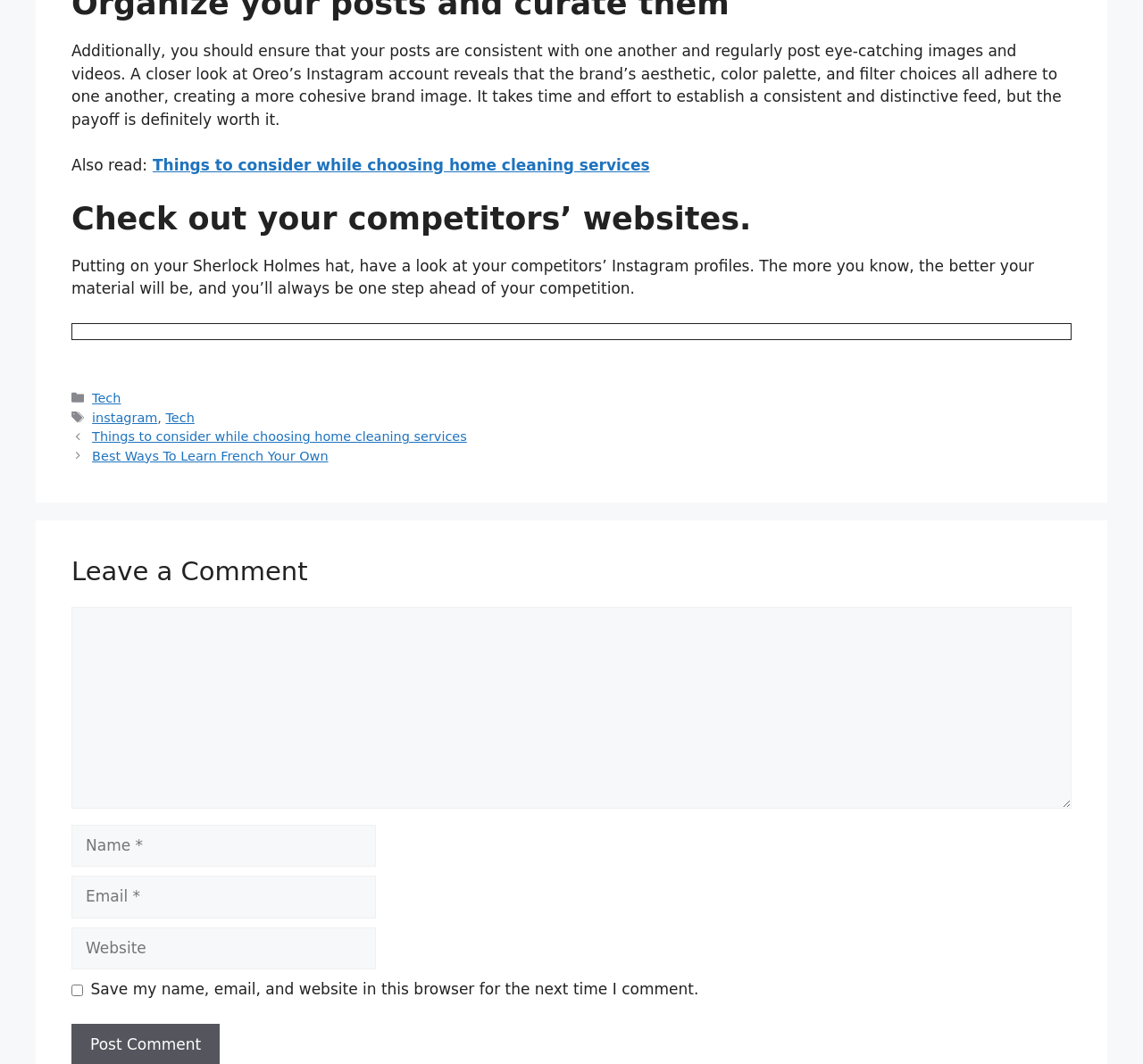Determine the bounding box coordinates of the clickable region to carry out the instruction: "Click the link to read about things to consider while choosing home cleaning services".

[0.134, 0.147, 0.568, 0.164]